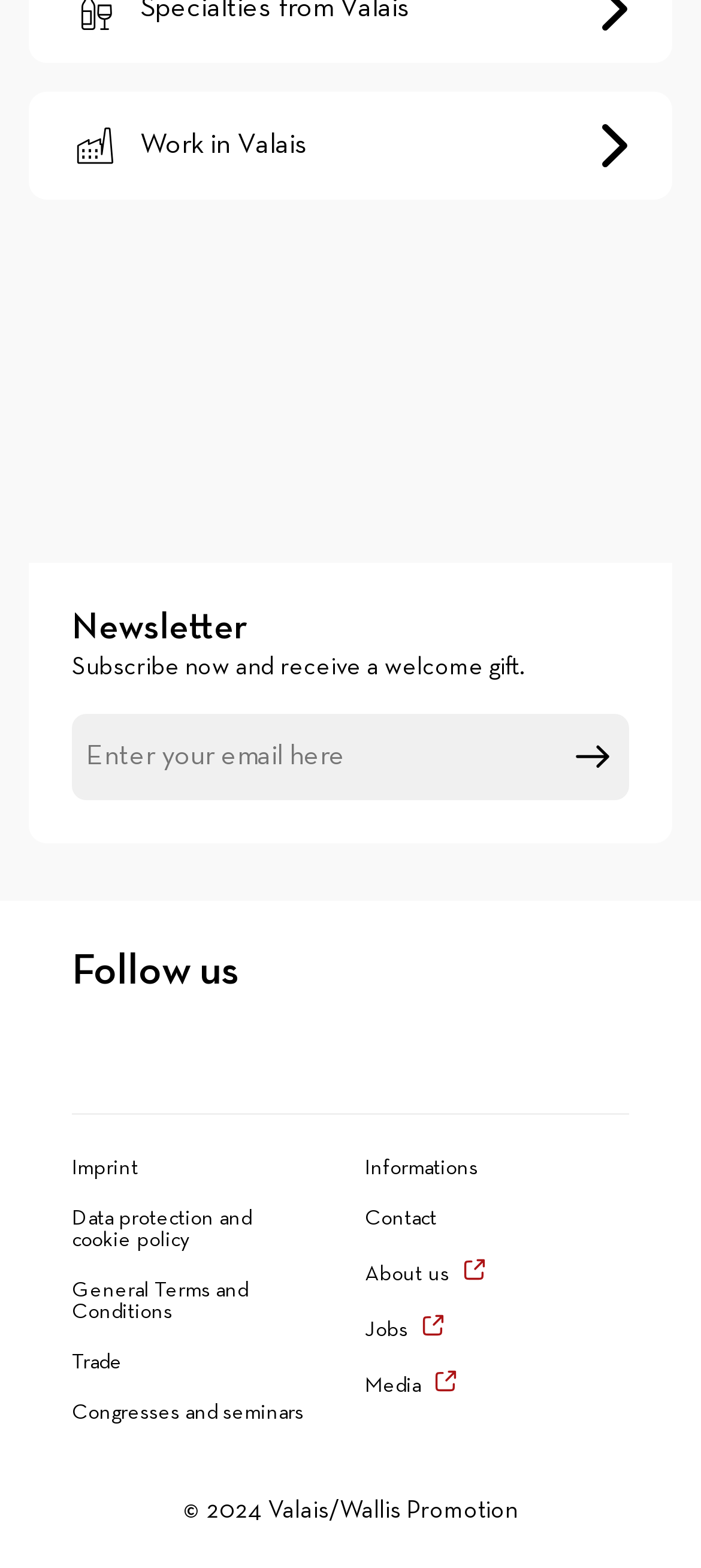Identify the bounding box coordinates necessary to click and complete the given instruction: "Submit your email address".

[0.795, 0.46, 0.897, 0.505]